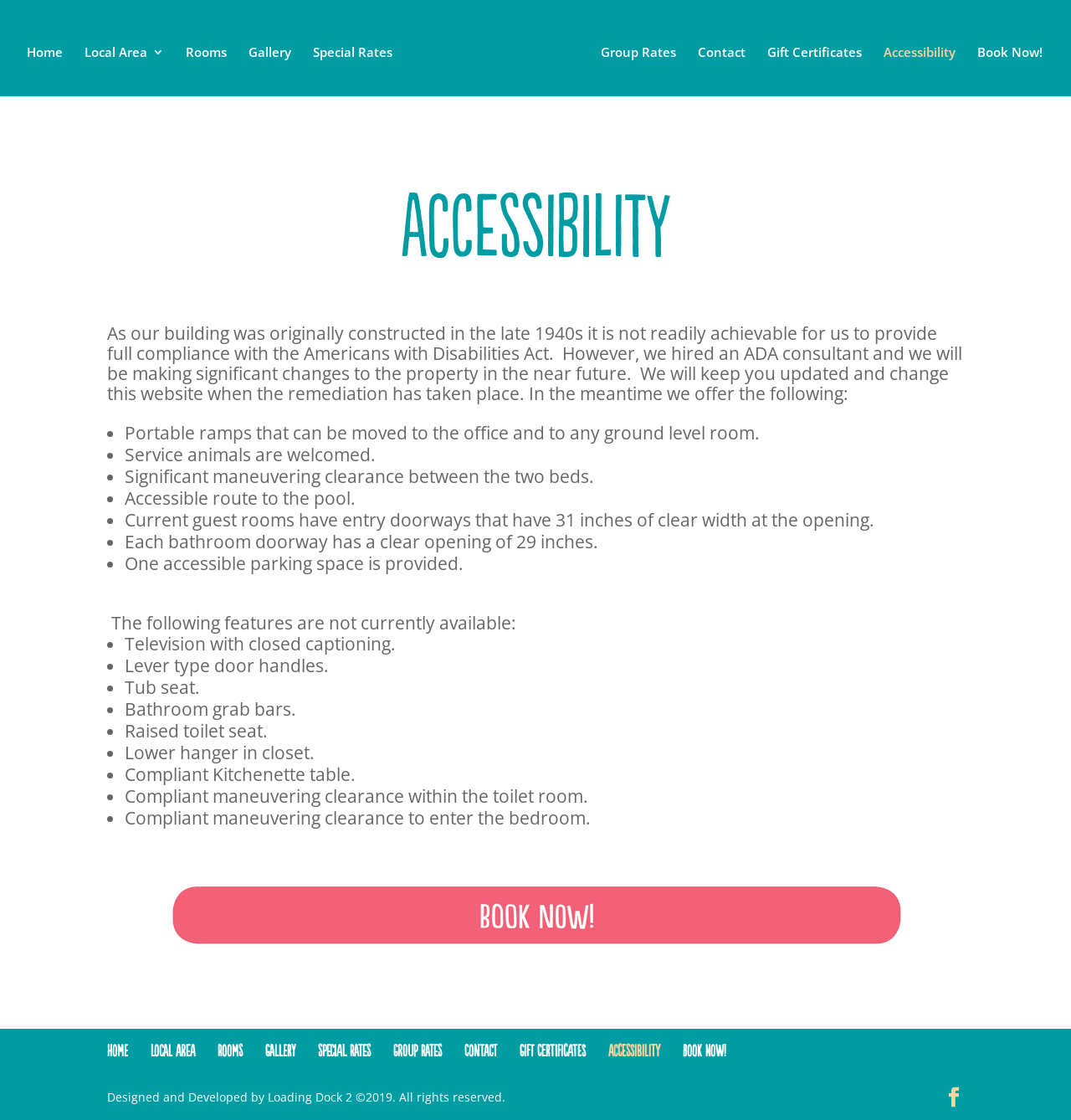Create a detailed narrative of the webpage’s visual and textual elements.

The webpage is about The Sands of Treasure Island, a hotel or resort that provides accommodations and amenities to its guests. At the top of the page, there is a navigation menu with links to various sections of the website, including Home, Local Area, Rooms, Gallery, Special Rates, Group Rates, Contact, Gift Certificates, Accessibility, and Book Now!.

Below the navigation menu, there is a heading that reads "ACCESSIBILITY" in a prominent font. This section appears to provide information about the hotel's accessibility features and efforts to comply with the Americans with Disabilities Act (ADA). The text explains that while the hotel's building is not fully compliant with ADA due to its age, they are working to make significant changes and will update the website accordingly.

The accessibility section lists several features that are currently available, including portable ramps, service animals, significant maneuvering clearance between beds, accessible route to the pool, and more. It also lists features that are not currently available, such as television with closed captioning, lever-type door handles, tub seat, and bathroom grab bars.

On the right side of the page, there is a call-to-action button that reads "Click here to book a room now!" with an accompanying image. At the bottom of the page, there is a footer section with links to the same sections as the top navigation menu, as well as a copyright notice and a link to the website's developer, Loading Dock 2.

Throughout the page, there are several images, including a logo or banner image at the top with the text "The Sands of Treasure Island" and an image accompanying the "Book Now!" button. The overall layout of the page is clean and organized, with clear headings and concise text.